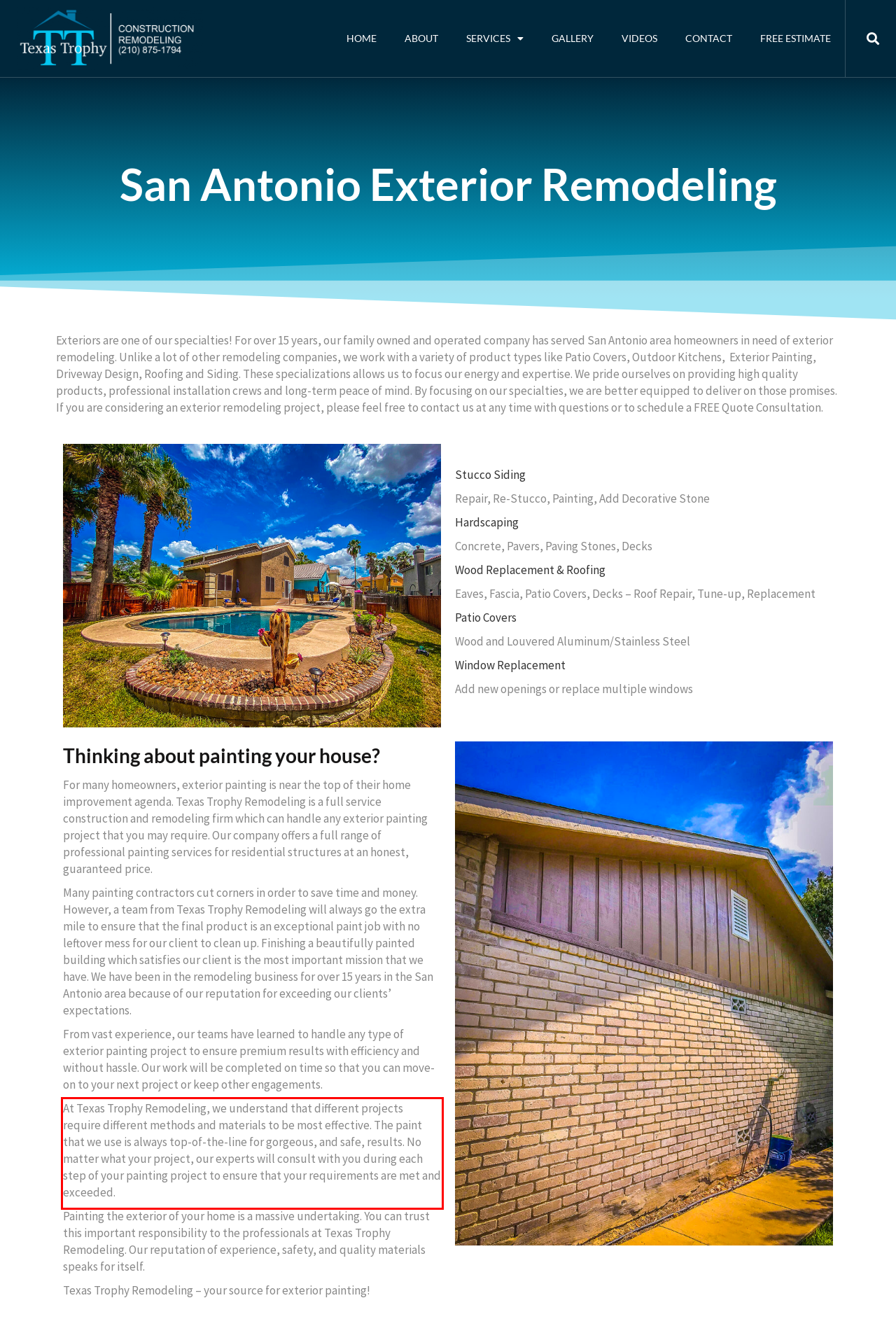Given a webpage screenshot, identify the text inside the red bounding box using OCR and extract it.

At Texas Trophy Remodeling, we understand that different projects require different methods and materials to be most effective. The paint that we use is always top-of-the-line for gorgeous, and safe, results. No matter what your project, our experts will consult with you during each step of your painting project to ensure that your requirements are met and exceeded.